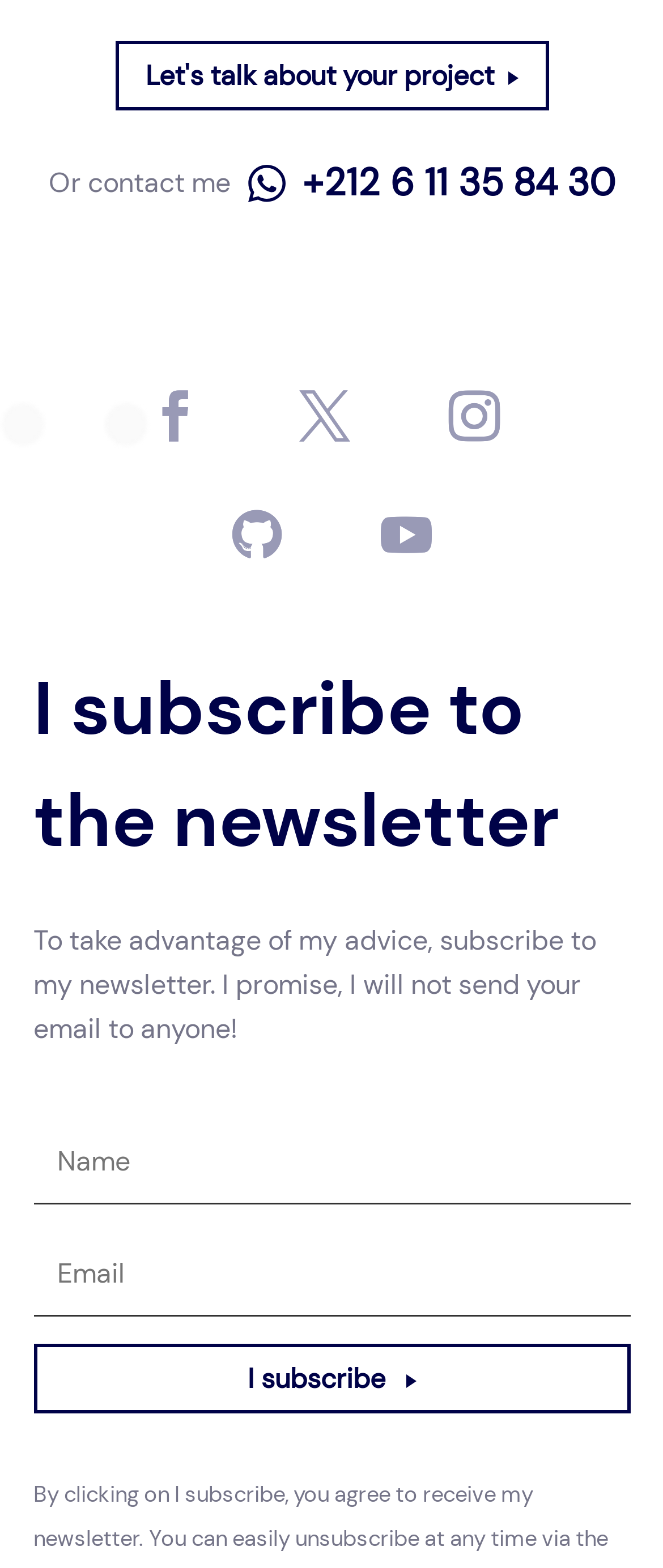Determine the bounding box coordinates of the target area to click to execute the following instruction: "Enter email address."

[0.05, 0.714, 0.95, 0.768]